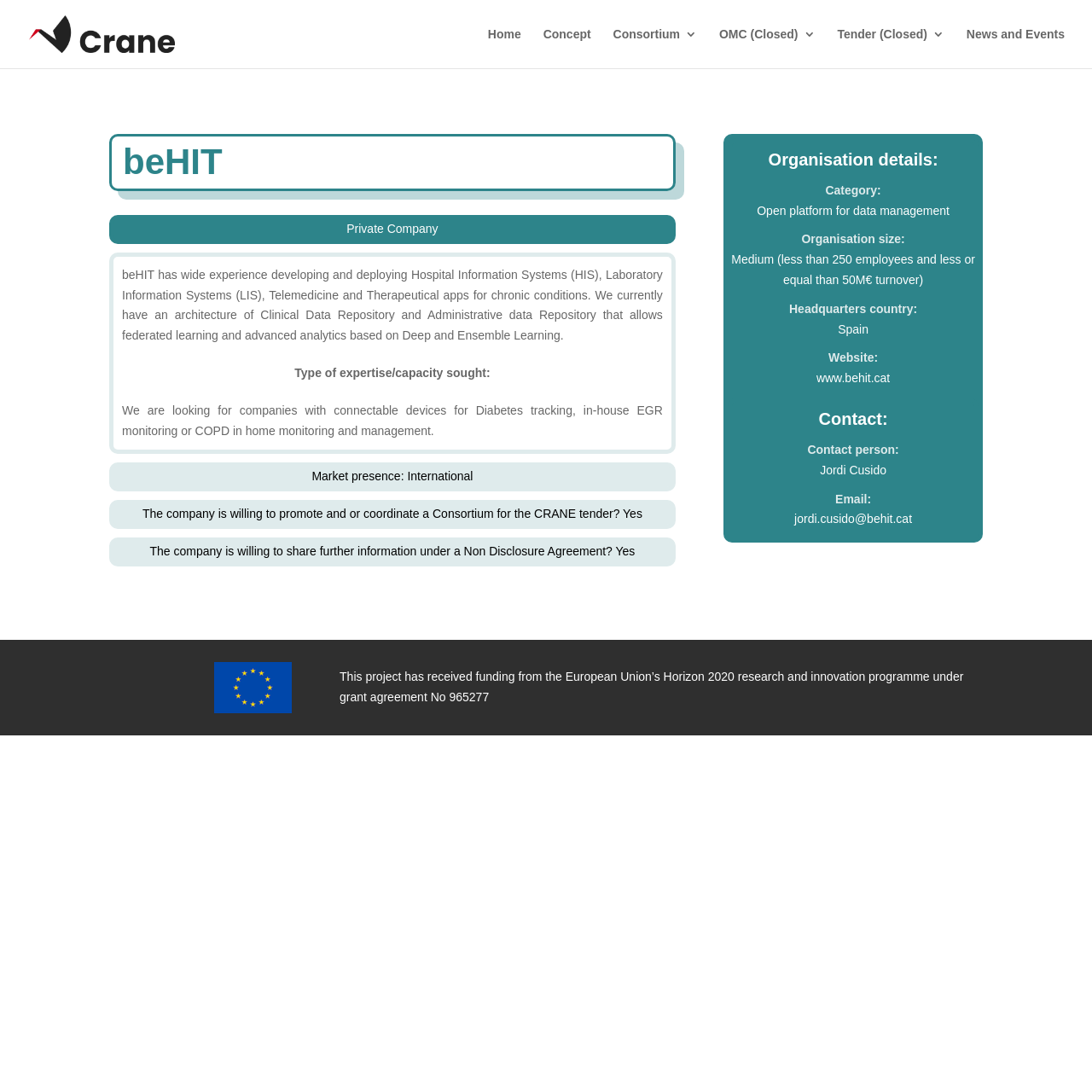Is the company willing to share further information under a Non Disclosure Agreement?
Please give a detailed and elaborate answer to the question.

The company's willingness to share further information under a Non Disclosure Agreement is mentioned in the text 'The company is willing to share further information under a Non Disclosure Agreement? Yes'.